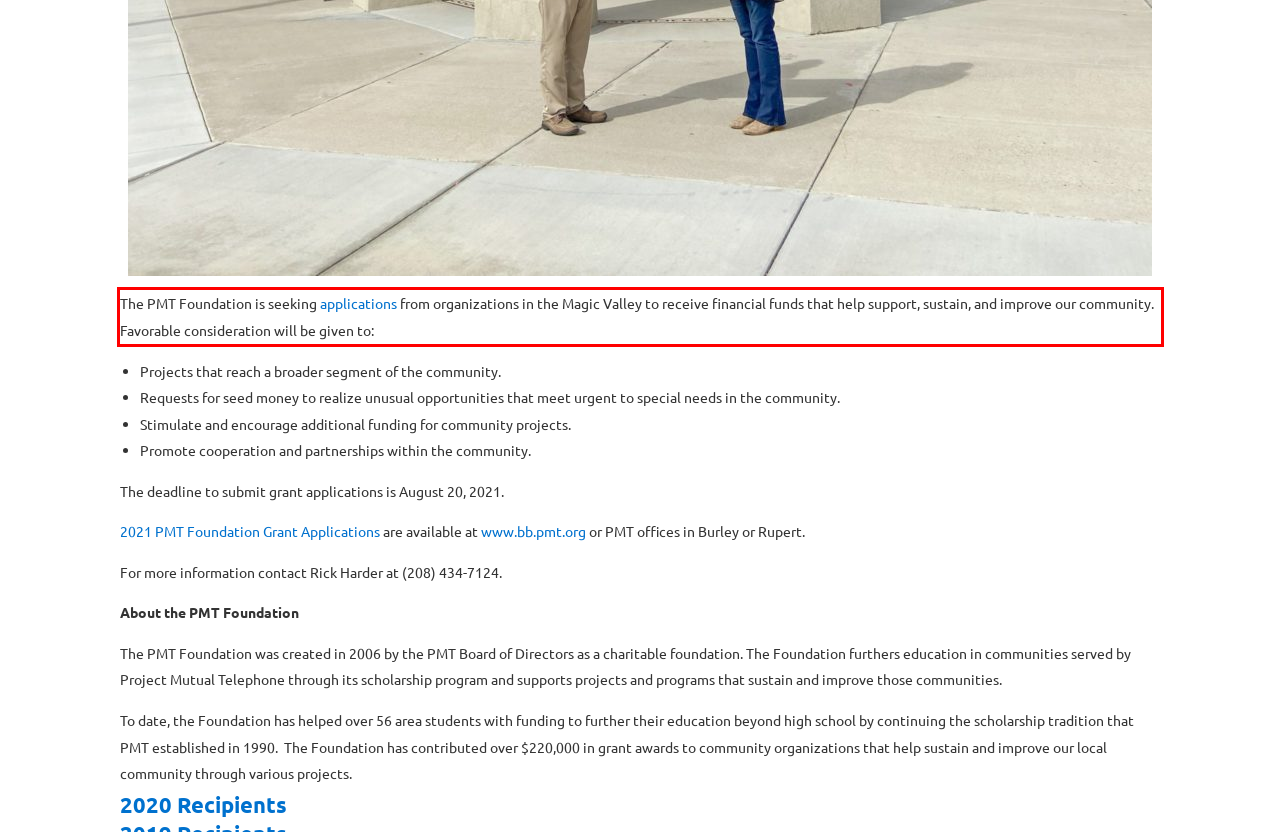You are provided with a screenshot of a webpage that includes a UI element enclosed in a red rectangle. Extract the text content inside this red rectangle.

The PMT Foundation is seeking applications from organizations in the Magic Valley to receive financial funds that help support, sustain, and improve our community. Favorable consideration will be given to: